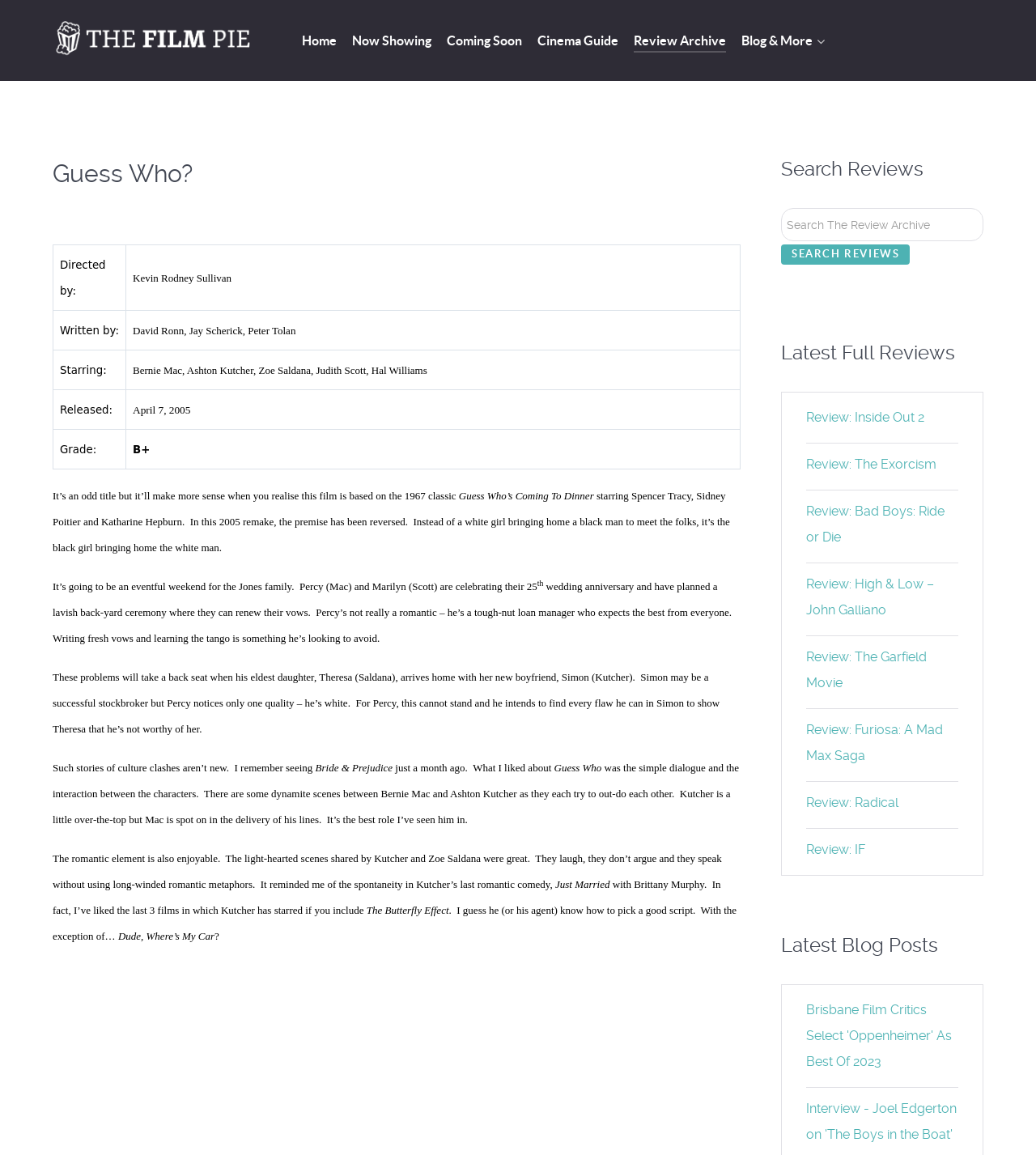Locate the bounding box coordinates of the clickable region necessary to complete the following instruction: "Click the 'Send a message' link". Provide the coordinates in the format of four float numbers between 0 and 1, i.e., [left, top, right, bottom].

None